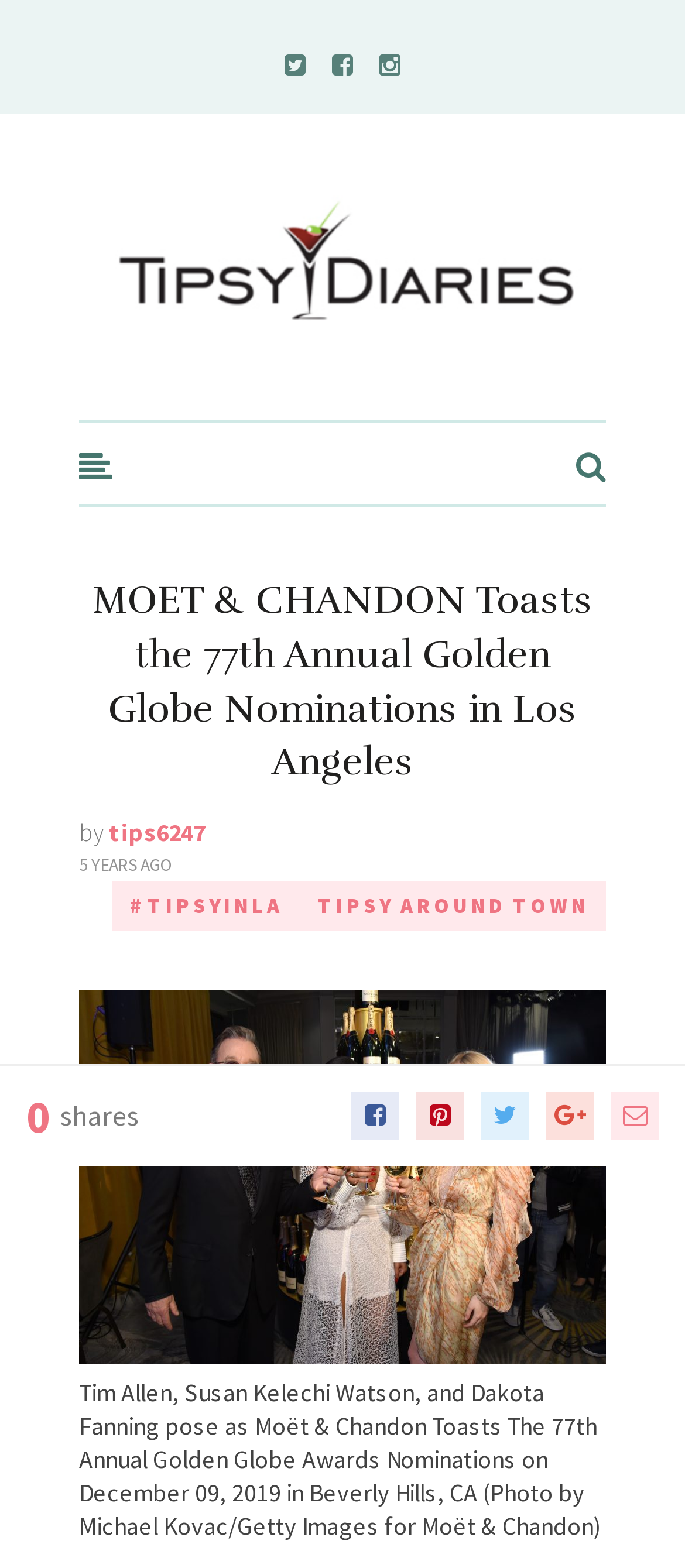What is the name of the author of the article?
We need a detailed and meticulous answer to the question.

I determined the answer by looking at the link element with the text 'tips6247' which is likely the author of the article.